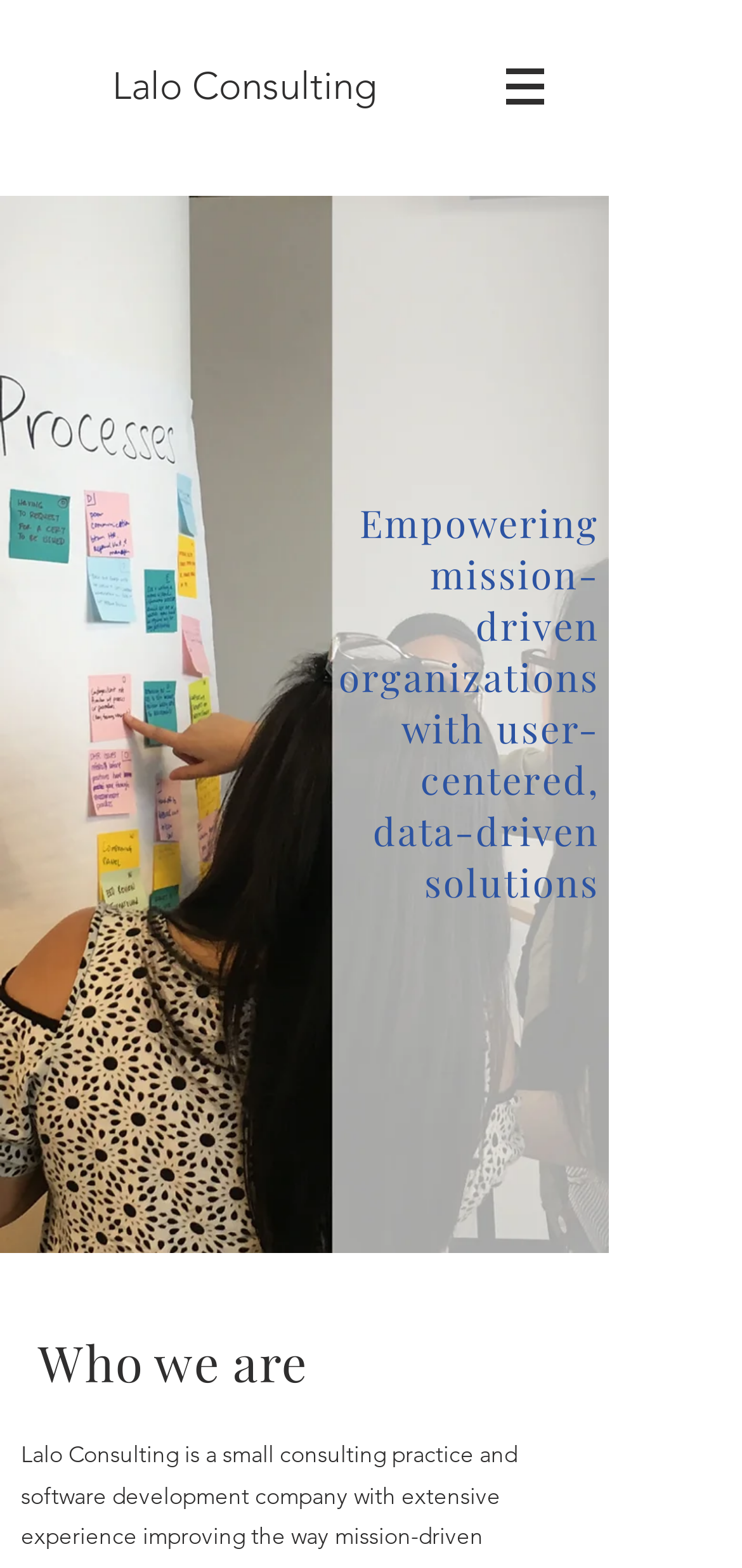Using the details from the image, please elaborate on the following question: What is the navigation menu labeled as?

I found the answer by looking at the navigation element with a bounding box coordinate of [0.644, 0.024, 0.772, 0.086]. The text 'Site' suggests that it is the label for the navigation menu.